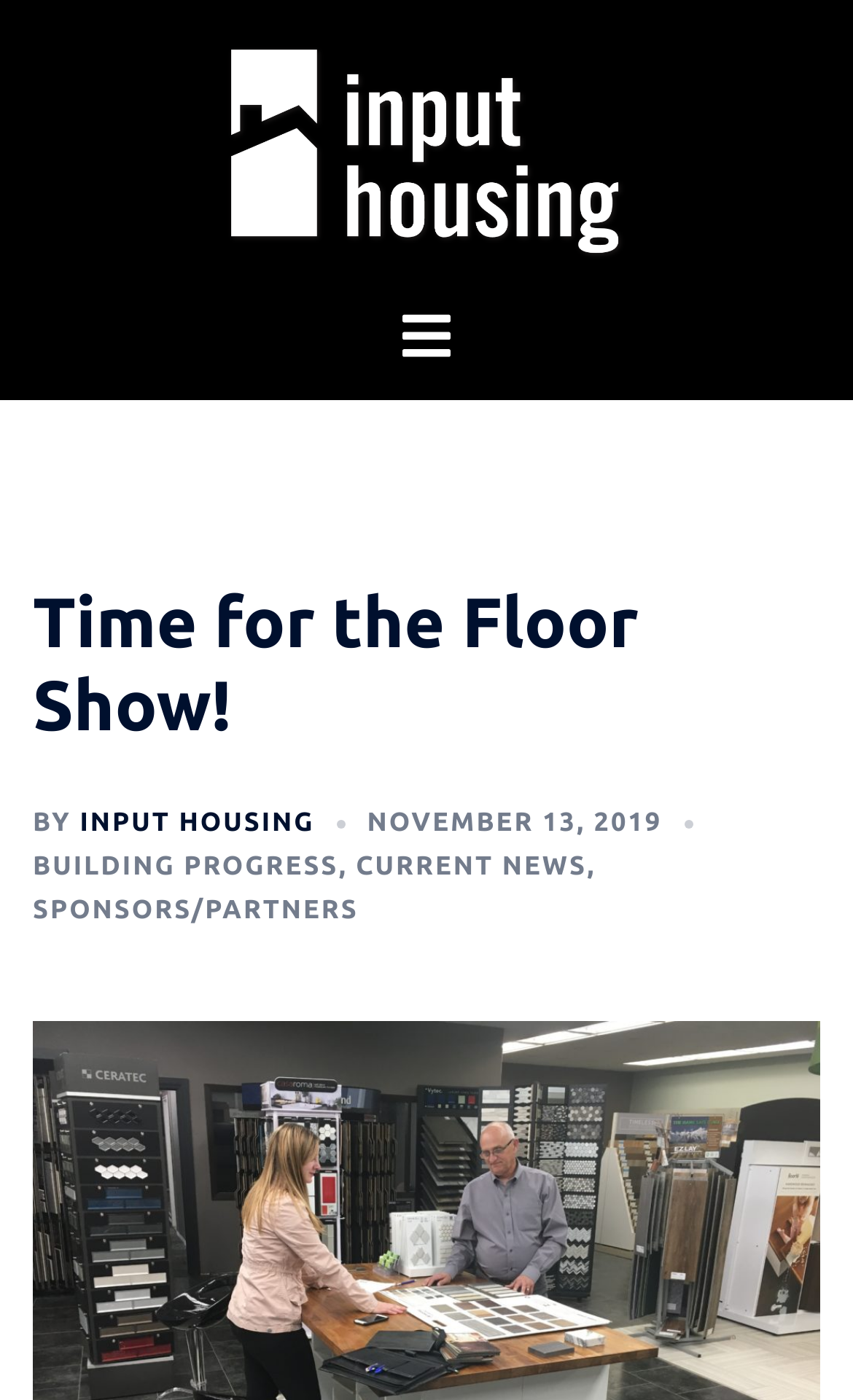Given the element description title="Input Housing", identify the bounding box coordinates for the UI element on the webpage screenshot. The format should be (top-left x, top-left y, bottom-right x, bottom-right y), with values between 0 and 1.

[0.264, 0.094, 0.736, 0.122]